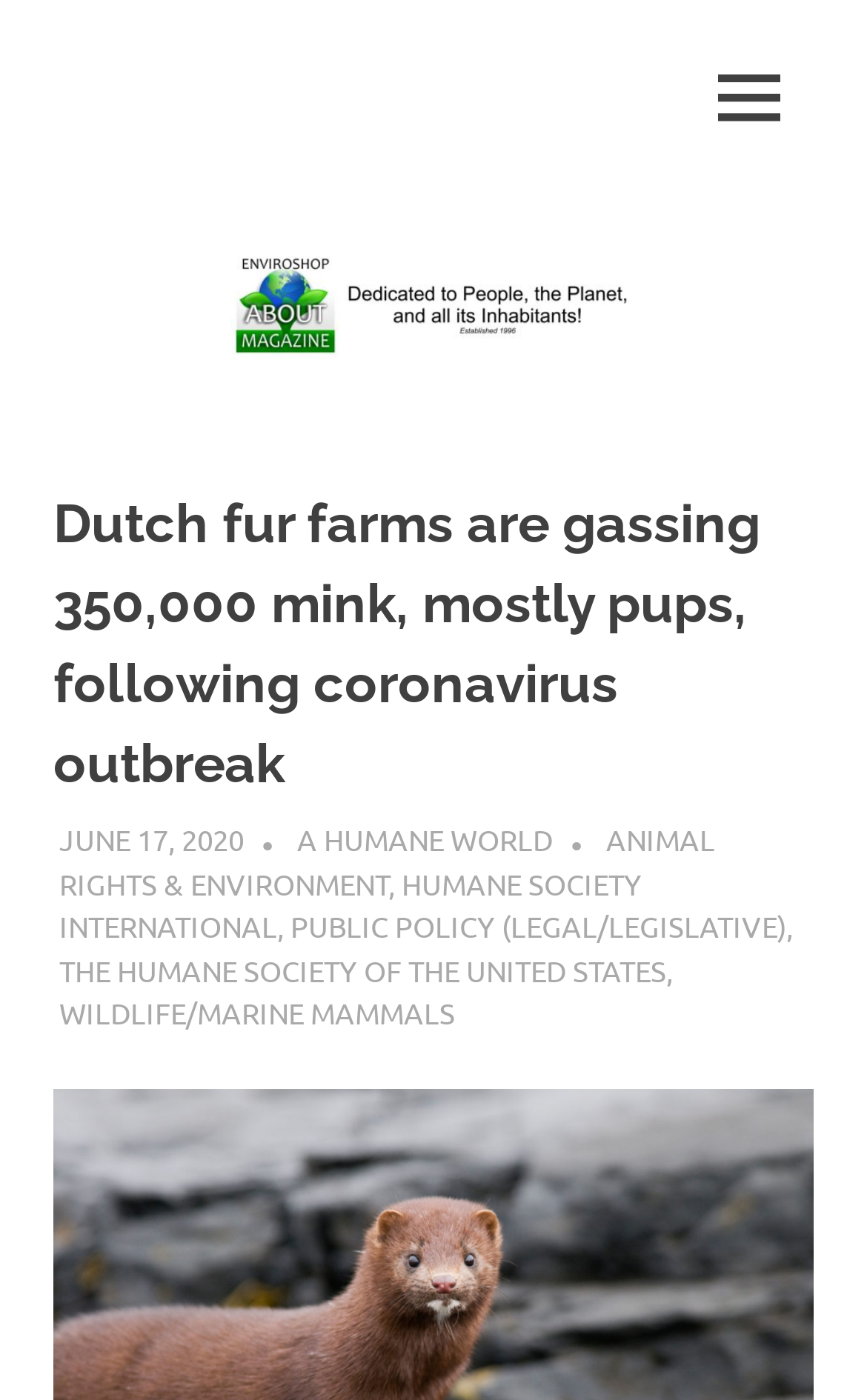Locate the bounding box coordinates of the element you need to click to accomplish the task described by this instruction: "Check the date of the article".

[0.068, 0.586, 0.281, 0.613]